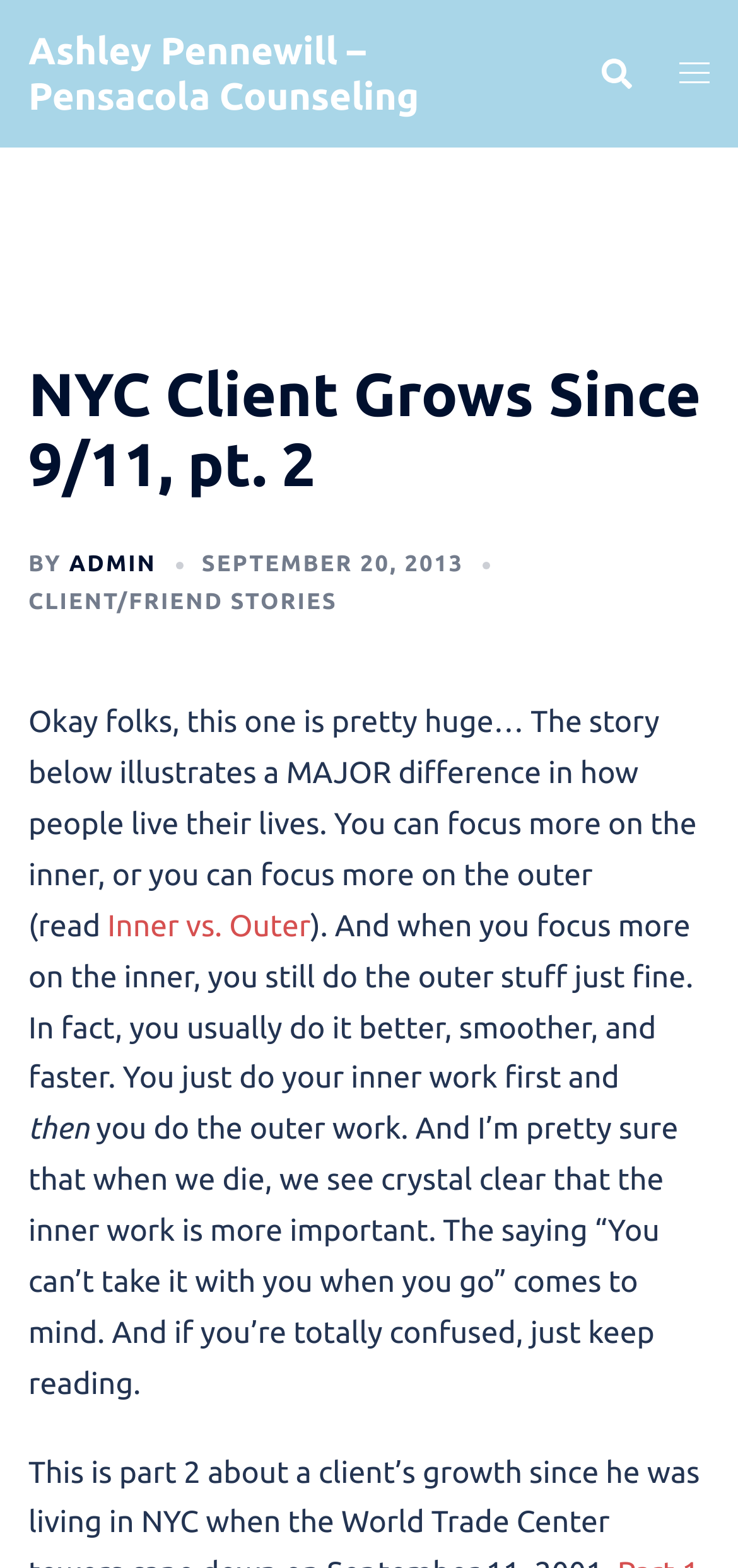Given the description of the UI element: "Inner vs. Outer", predict the bounding box coordinates in the form of [left, top, right, bottom], with each value being a float between 0 and 1.

[0.146, 0.58, 0.421, 0.602]